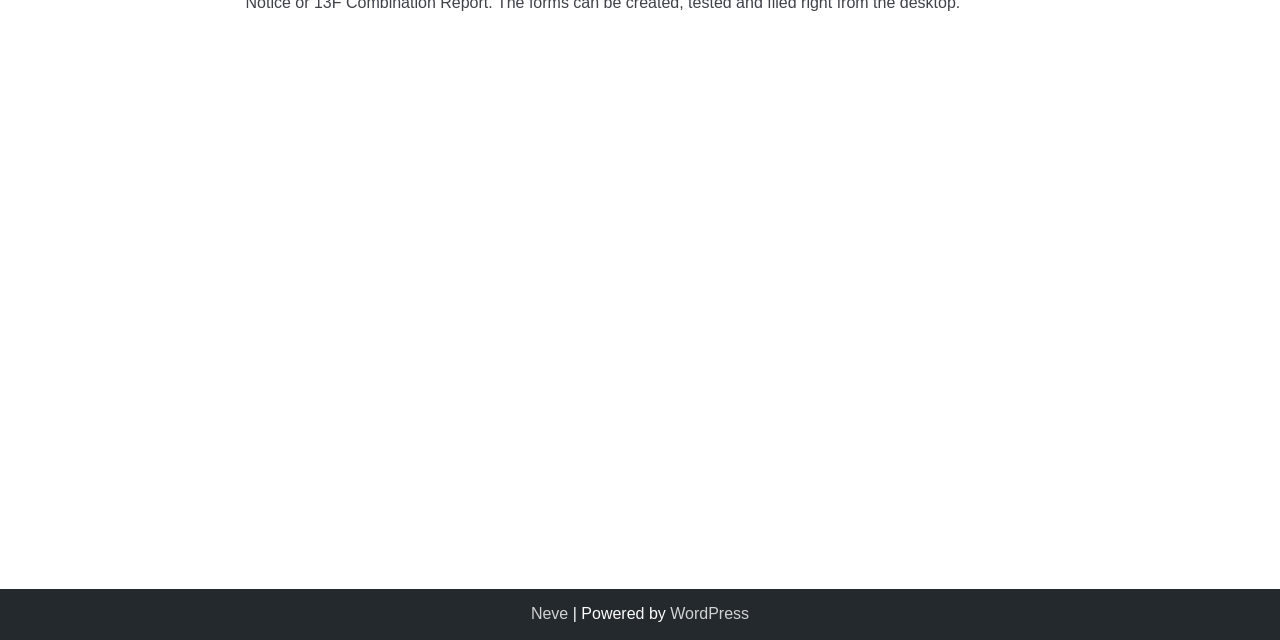Locate the bounding box of the UI element with the following description: "Neve".

[0.415, 0.945, 0.444, 0.972]